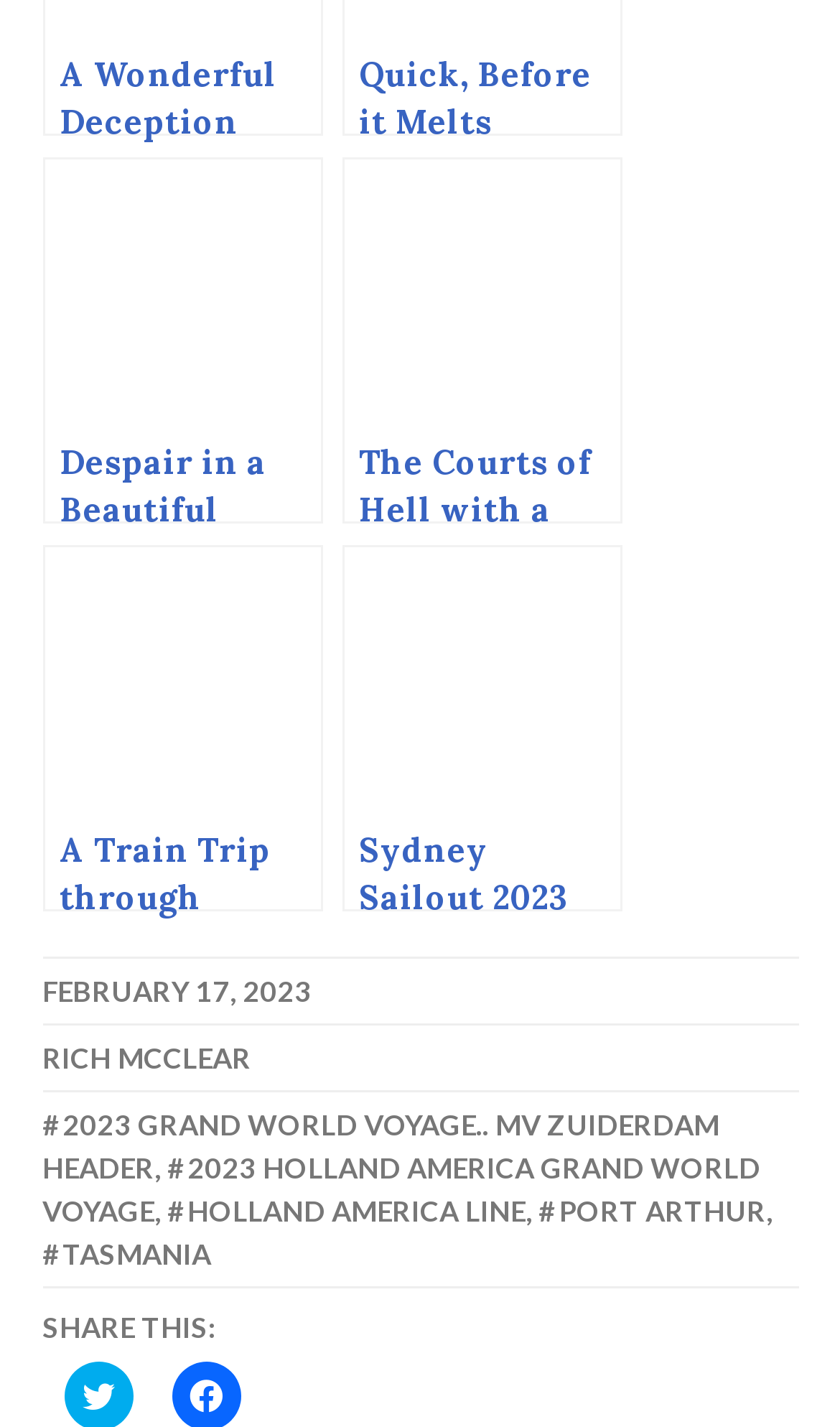Determine the bounding box coordinates of the region to click in order to accomplish the following instruction: "View the details of 'Sydney Sailout 2023'". Provide the coordinates as four float numbers between 0 and 1, specifically [left, top, right, bottom].

[0.406, 0.382, 0.74, 0.639]